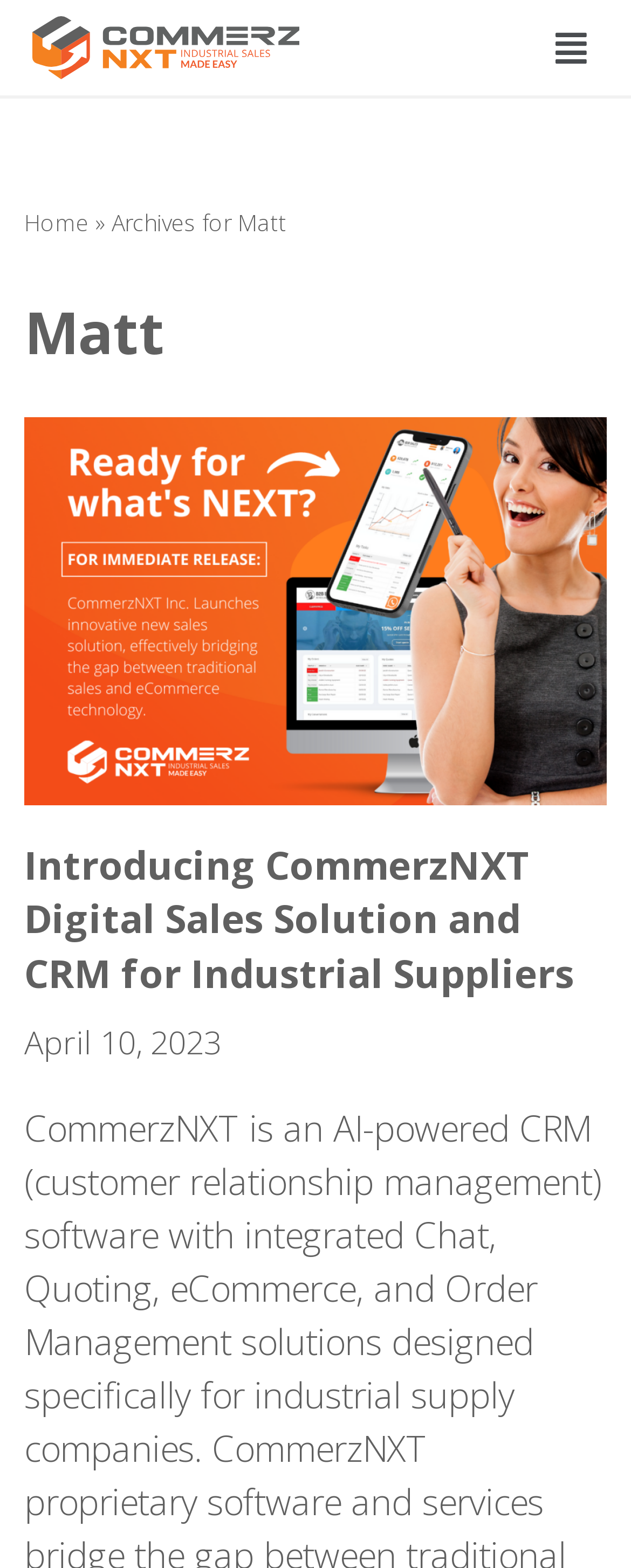What is the date of the first article?
Please utilize the information in the image to give a detailed response to the question.

The date of the first article is obtained from the time element with the text 'April 10, 2023' which is a child element of the heading element with the text 'Matt'.